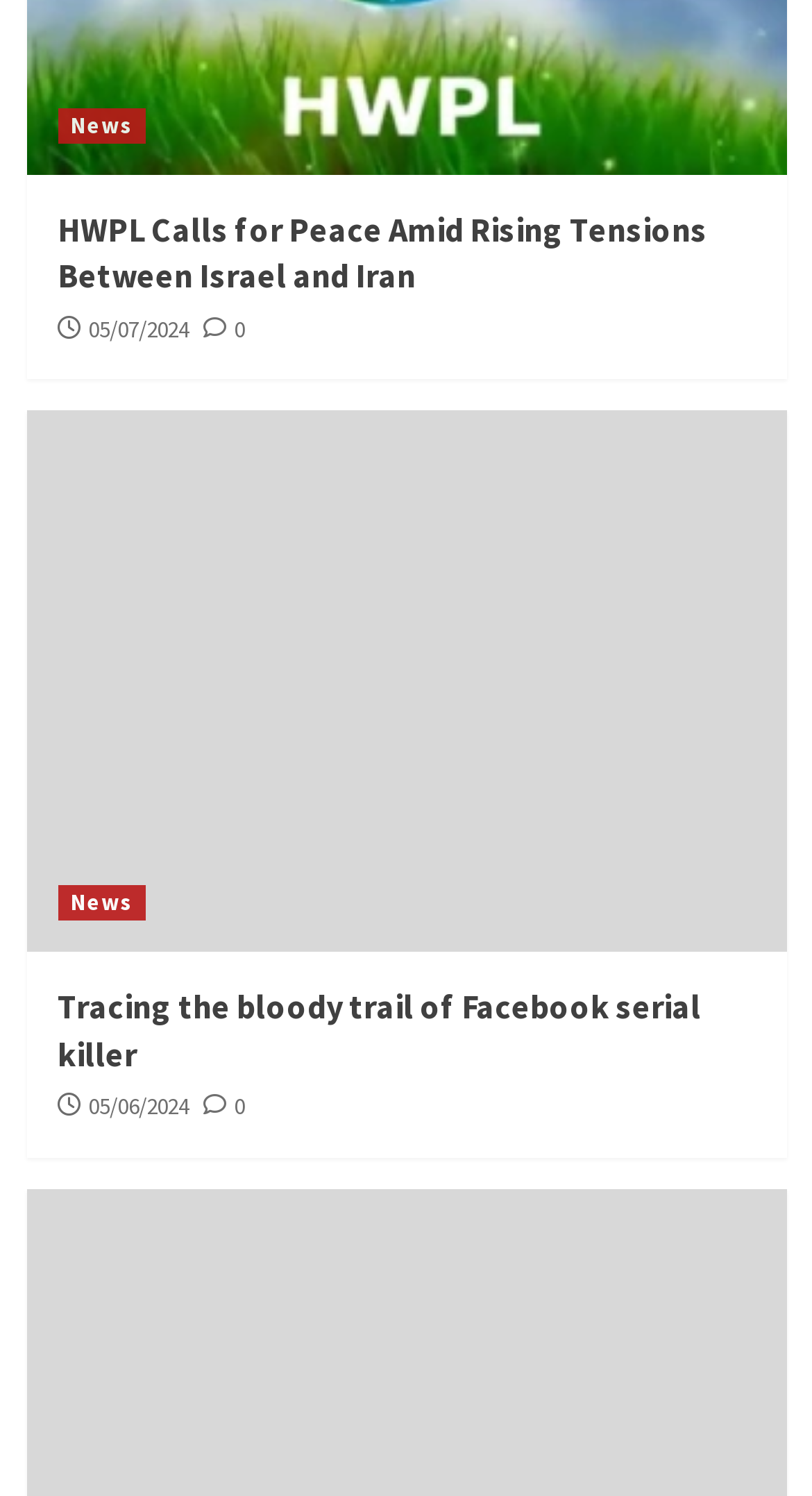Provide a brief response using a word or short phrase to this question:
What is the common category of the news articles?

News